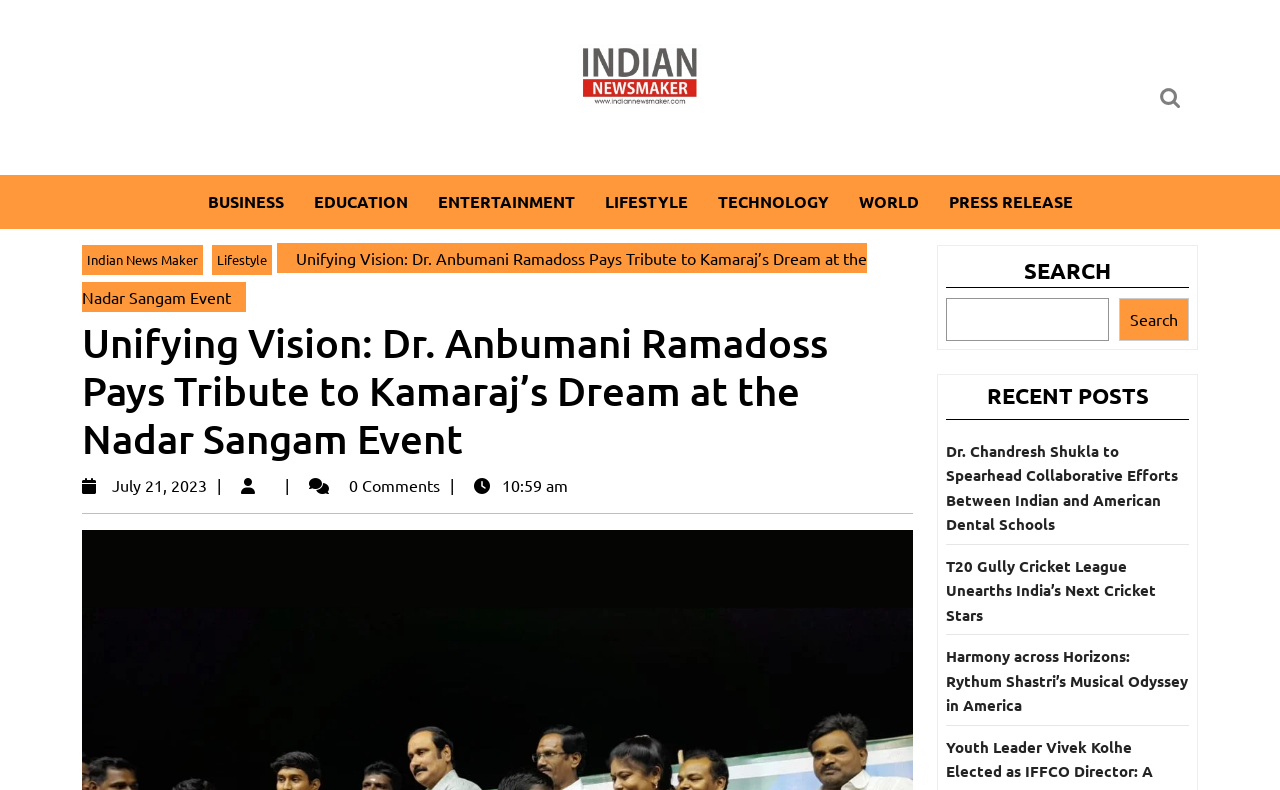Determine the bounding box coordinates of the target area to click to execute the following instruction: "Click on BUSINESS."

[0.15, 0.222, 0.233, 0.29]